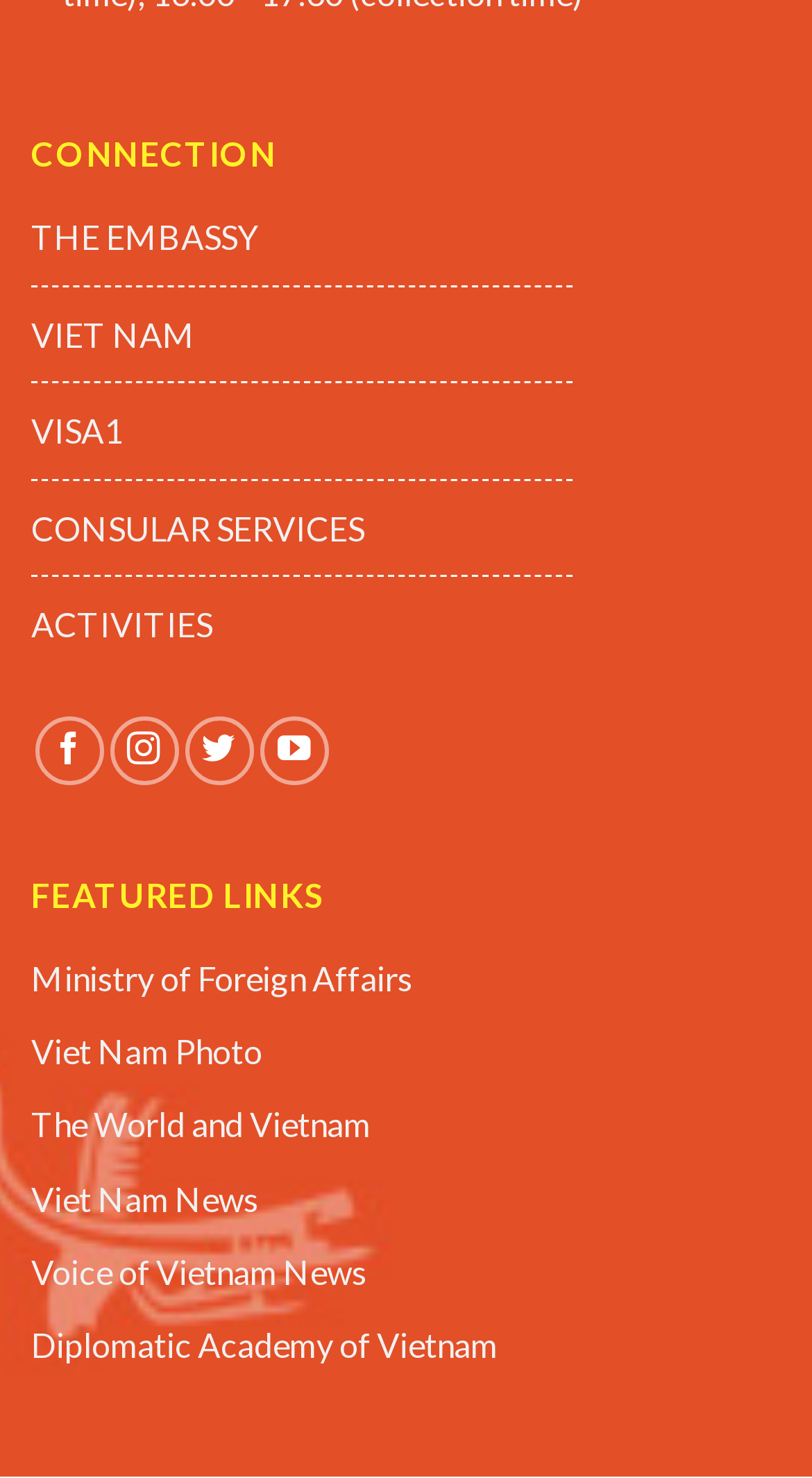Please identify the bounding box coordinates for the region that you need to click to follow this instruction: "Visit CONSULAR SERVICES page".

[0.038, 0.343, 0.449, 0.37]